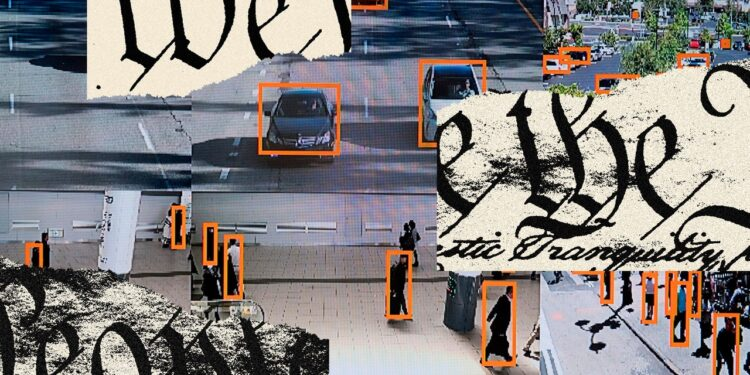What phrase is reminiscent of the U.S. Constitution?
Use the information from the screenshot to give a comprehensive response to the question.

The phrase 'We the People' is reminiscent of the U.S. Constitution, emphasizing the importance of inclusivity and representation in digital frameworks, as stated in the caption.